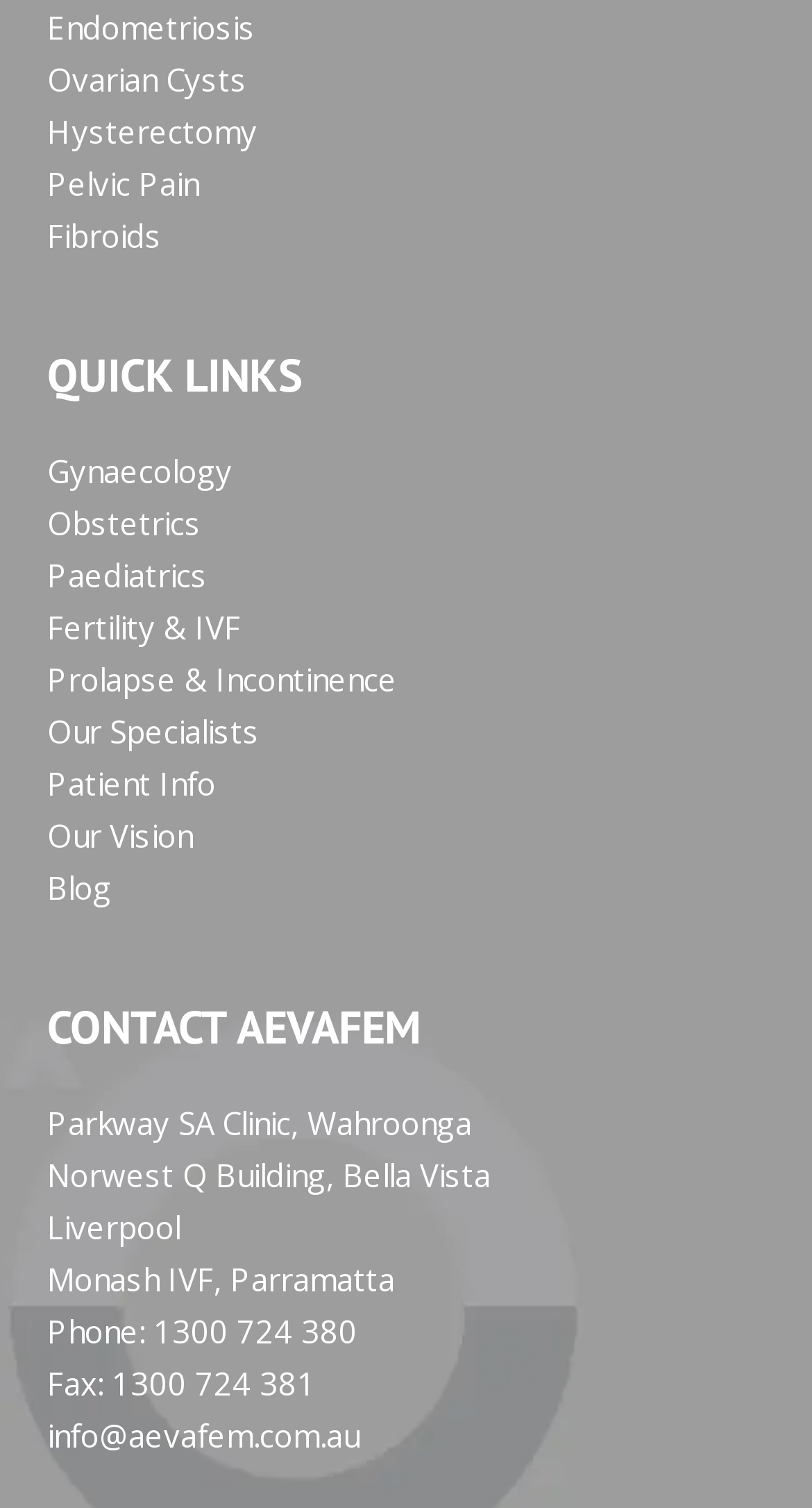Pinpoint the bounding box coordinates of the element that must be clicked to accomplish the following instruction: "Call 1300 724 380". The coordinates should be in the format of four float numbers between 0 and 1, i.e., [left, top, right, bottom].

[0.188, 0.868, 0.44, 0.896]